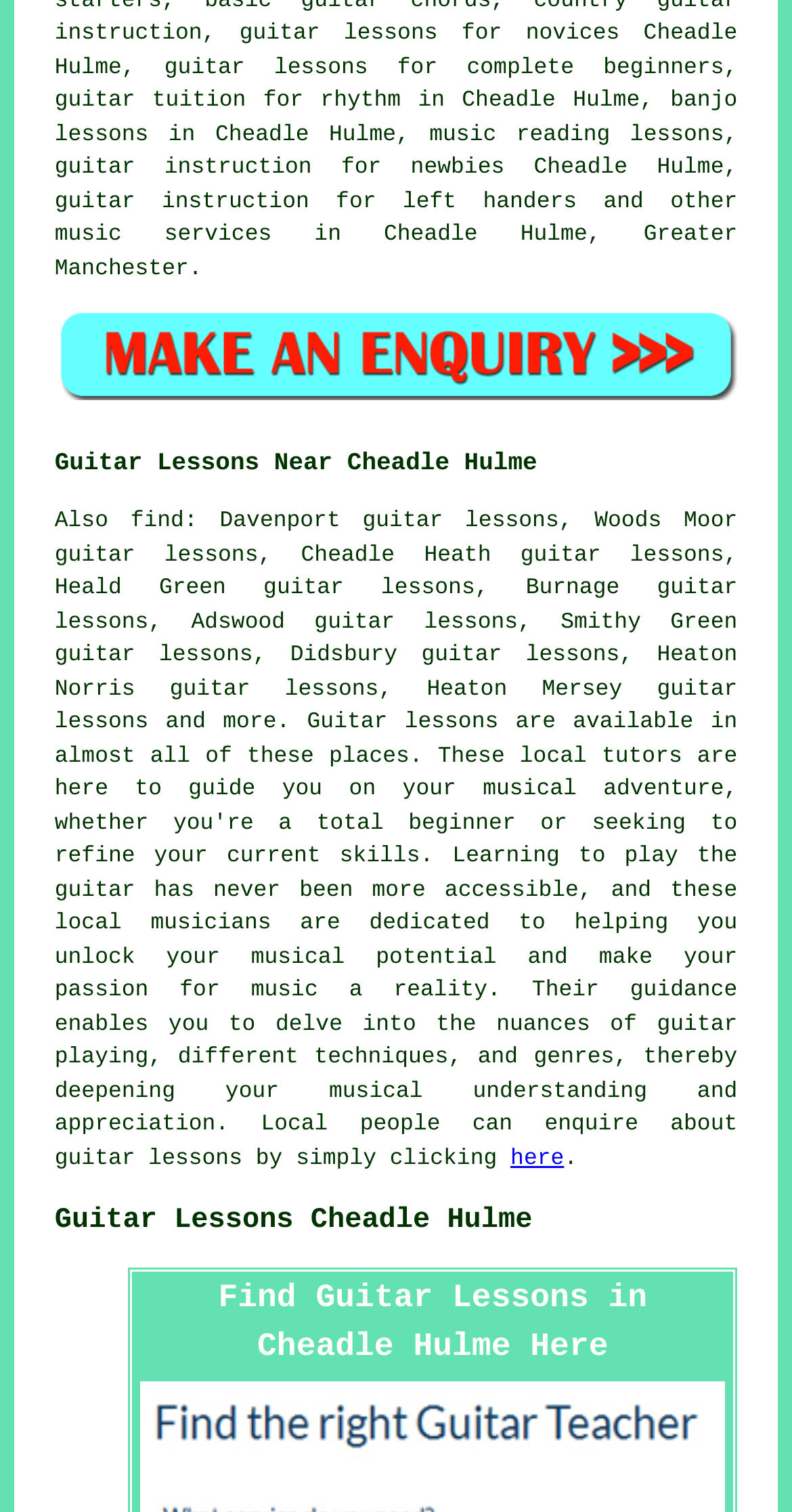Identify the bounding box of the HTML element described as: "find".

[0.165, 0.338, 0.232, 0.354]